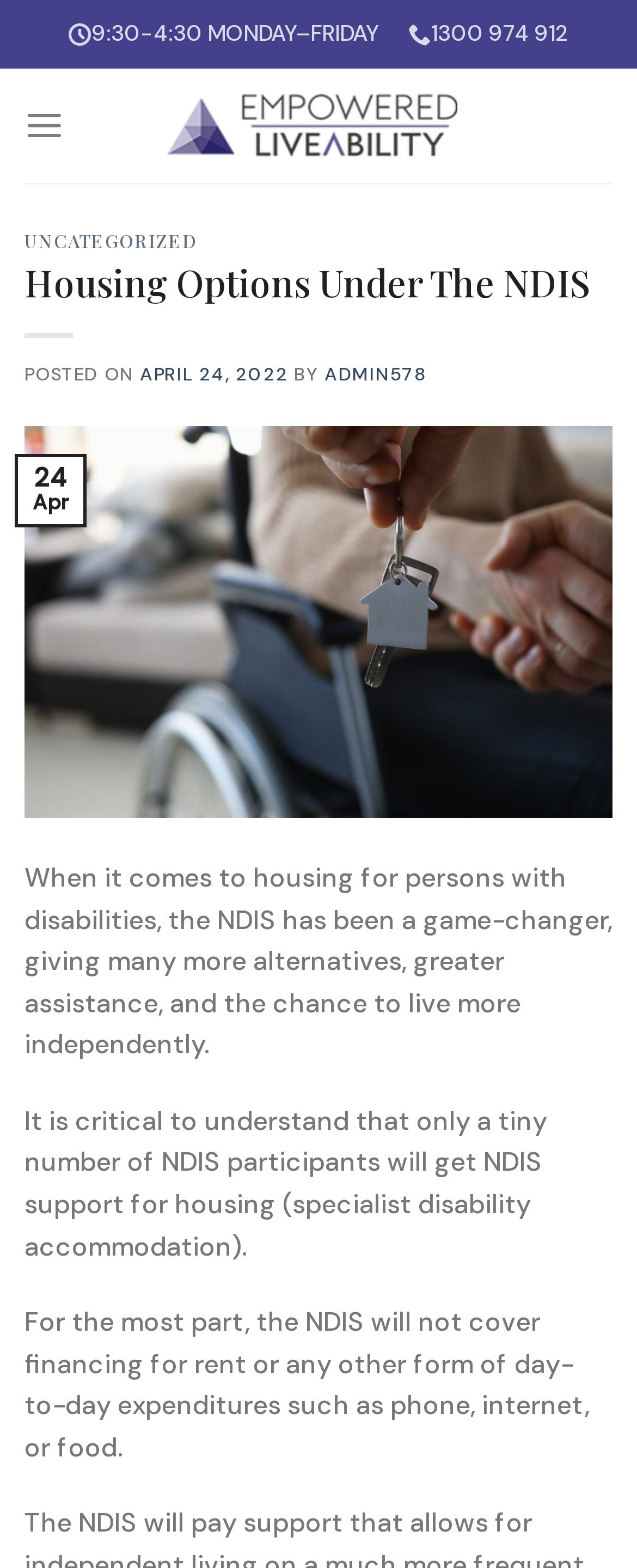Determine the webpage's heading and output its text content.

Housing Options Under The NDIS